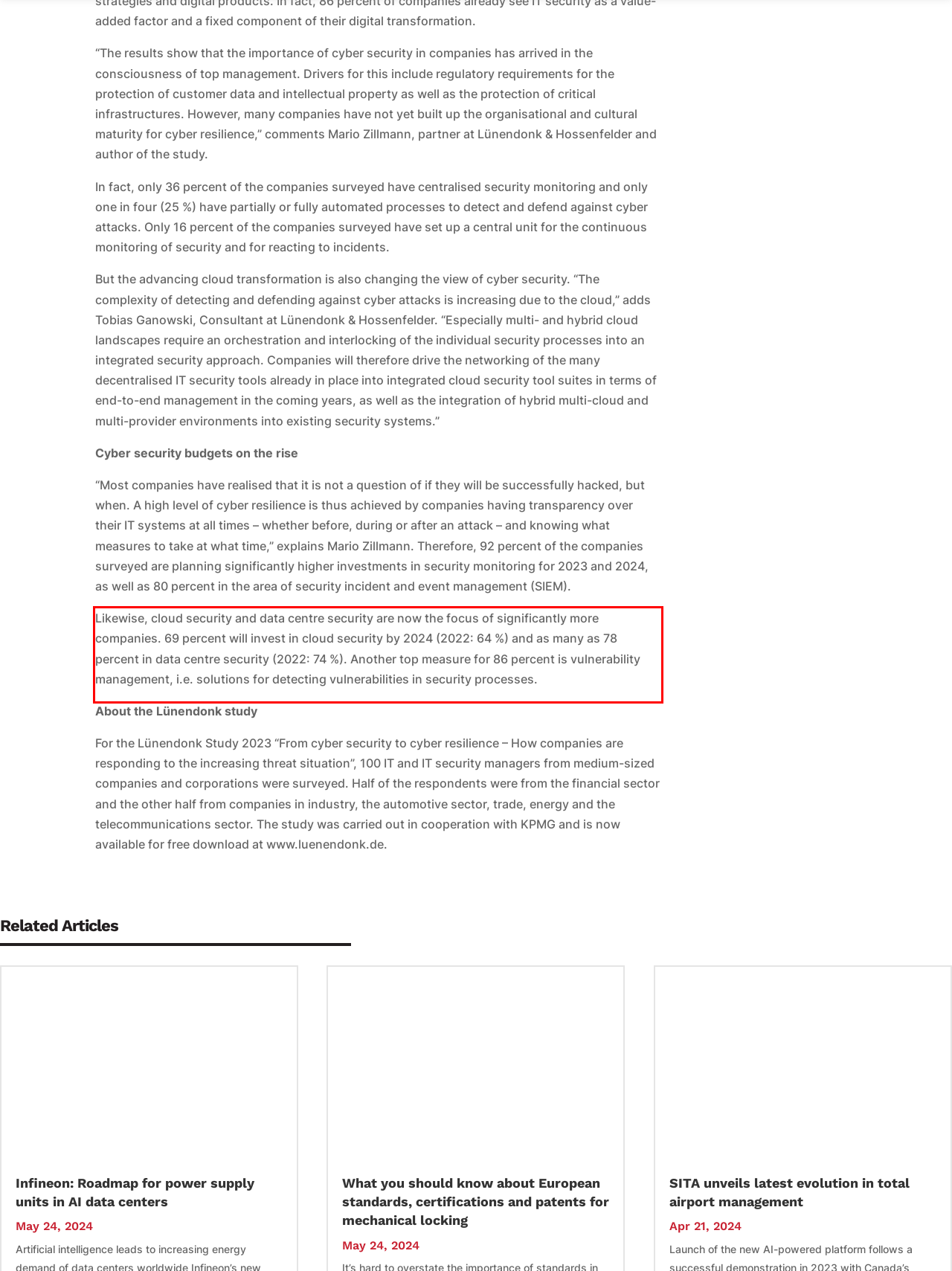In the given screenshot, locate the red bounding box and extract the text content from within it.

Likewise, cloud security and data centre security are now the focus of significantly more companies. 69 percent will invest in cloud security by 2024 (2022: 64 %) and as many as 78 percent in data centre security (2022: 74 %). Another top measure for 86 percent is vulnerability management, i.e. solutions for detecting vulnerabilities in security processes.